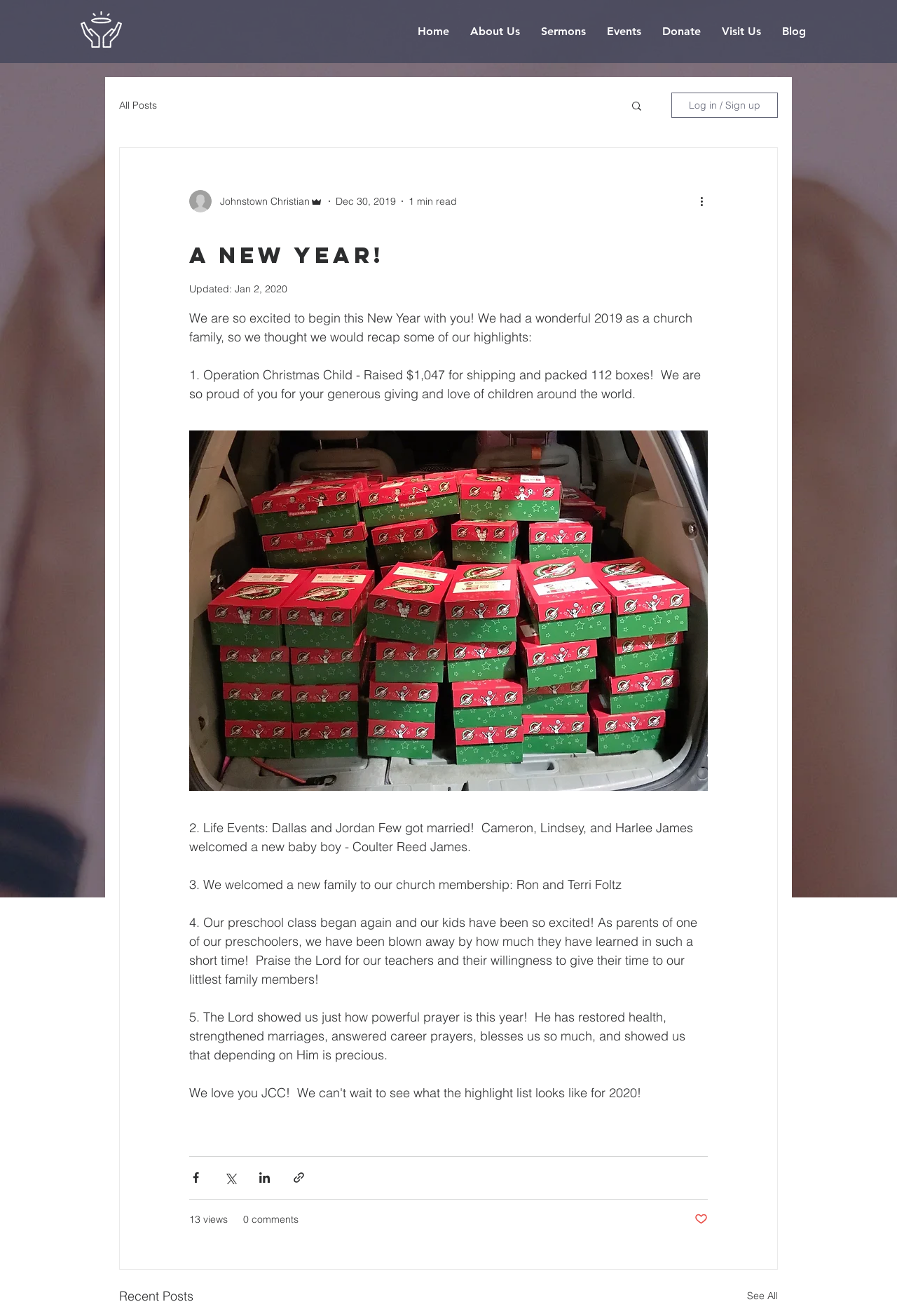Kindly determine the bounding box coordinates of the area that needs to be clicked to fulfill this instruction: "Read more about the post".

[0.778, 0.147, 0.797, 0.159]